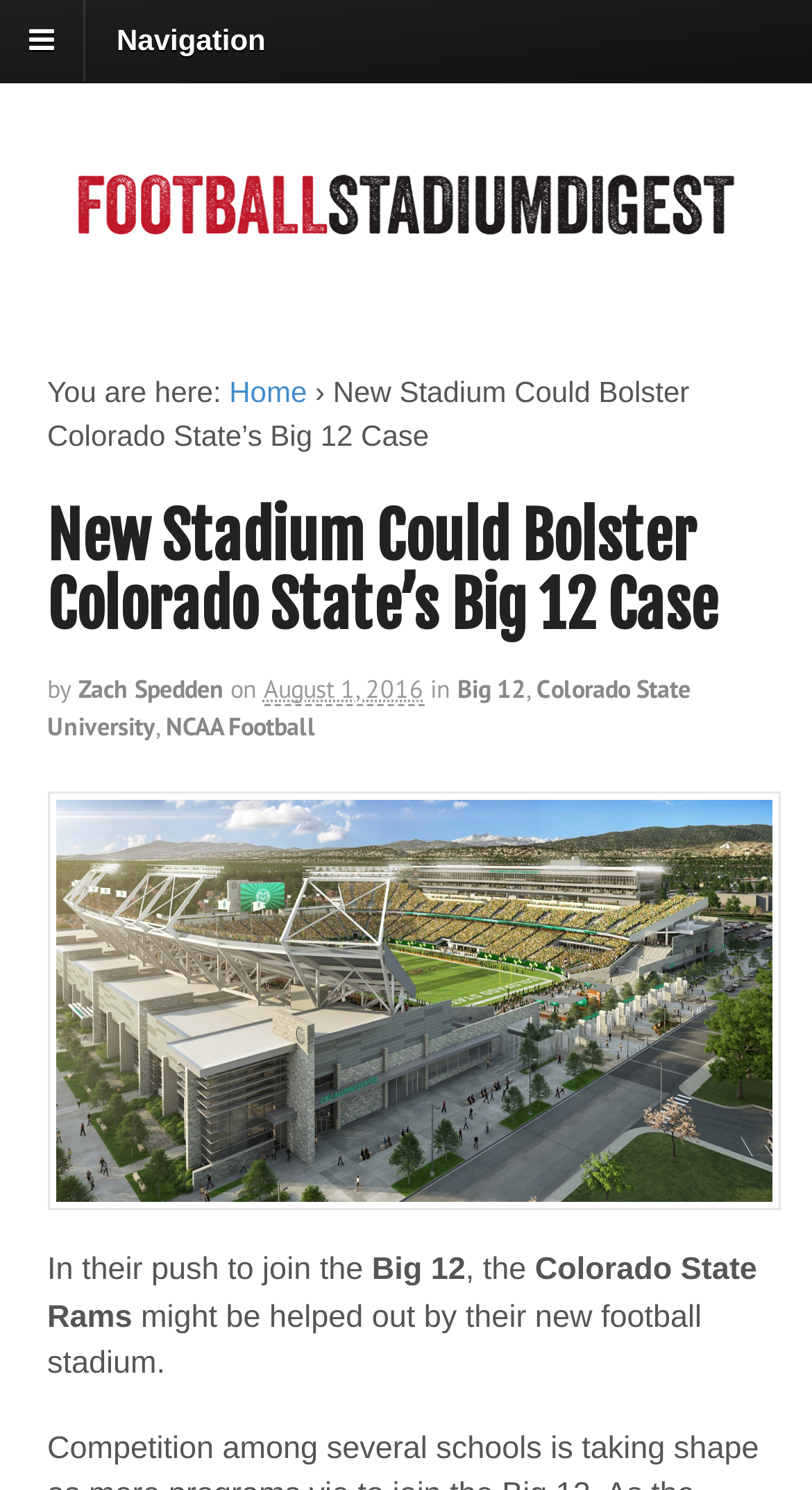Bounding box coordinates are specified in the format (top-left x, top-left y, bottom-right x, bottom-right y). All values are floating point numbers bounded between 0 and 1. Please provide the bounding box coordinate of the region this sentence describes: Cart

None